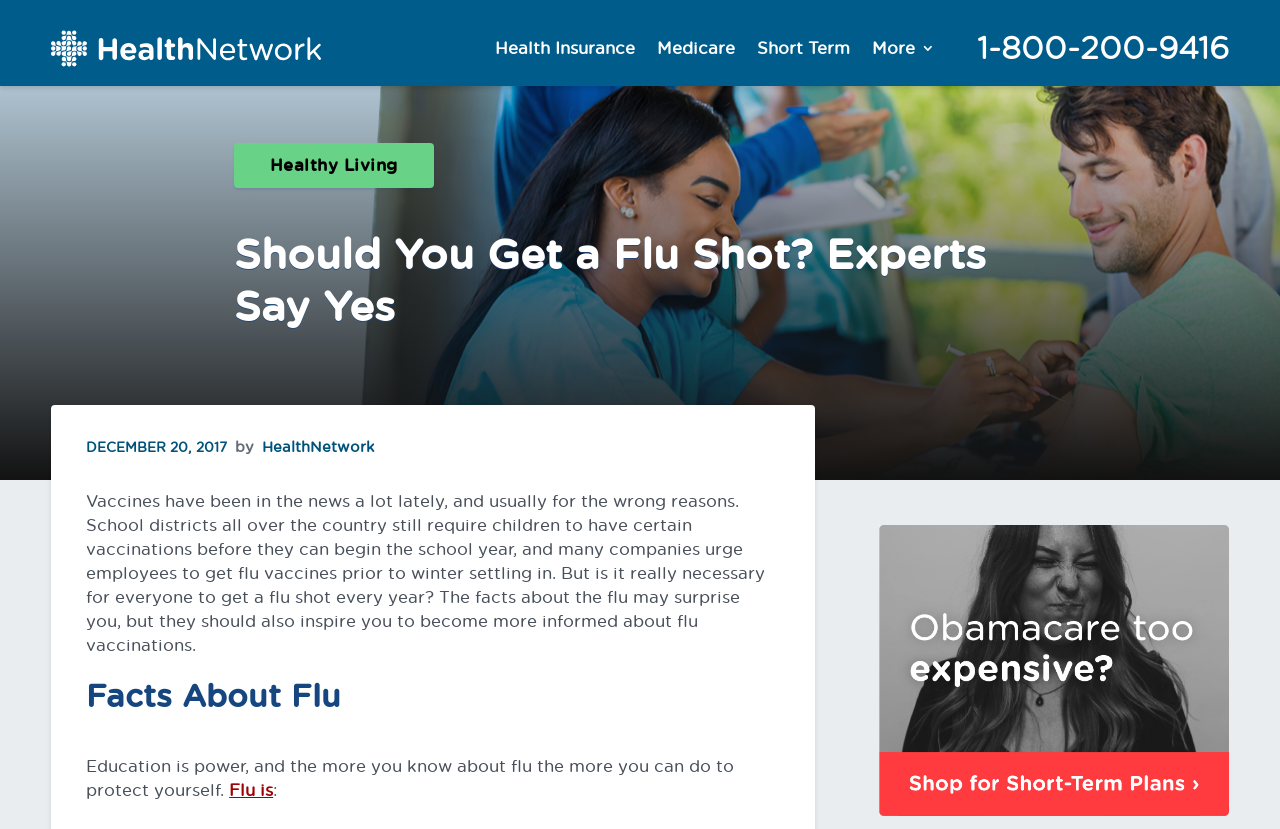Using the information from the screenshot, answer the following question thoroughly:
What is the relation between school districts and vaccinations?

The relation between school districts and vaccinations can be understood from the static text 'School districts all over the country still require children to have certain vaccinations before they can begin the school year...' which indicates that school districts require children to have certain vaccinations before they can start school.